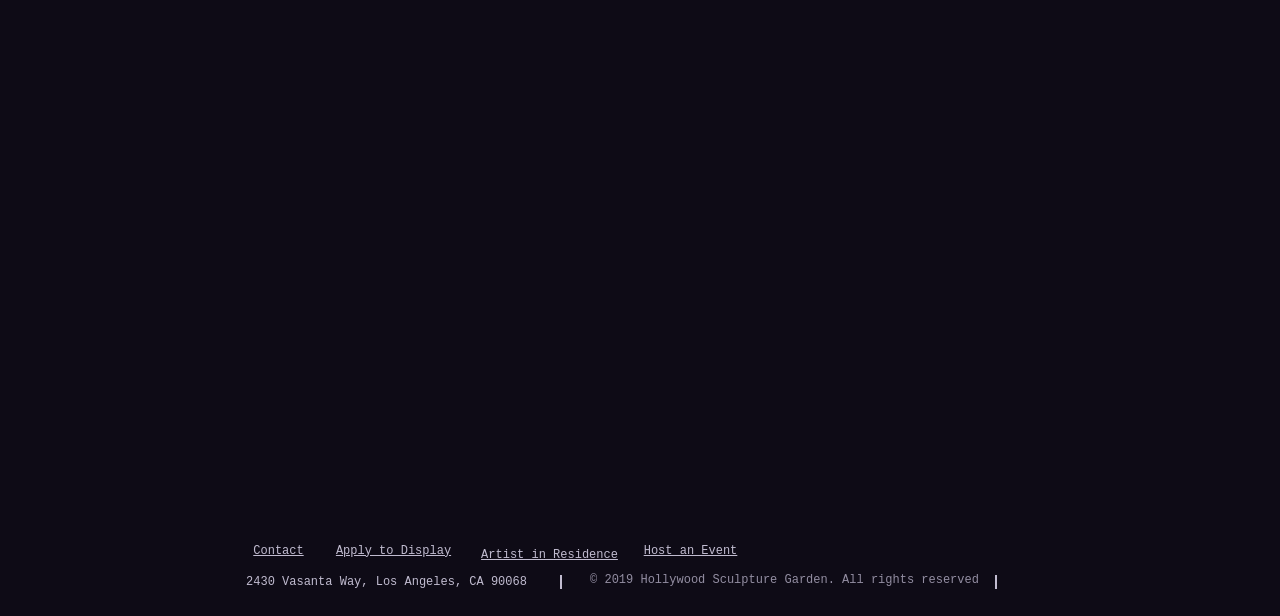What is the copyright year of the webpage?
Can you offer a detailed and complete answer to this question?

I found the copyright year by examining the static text element at the bottom of the page, which contains the text '© 2019 Hollywood Sculpture Garden. All rights reserved'.